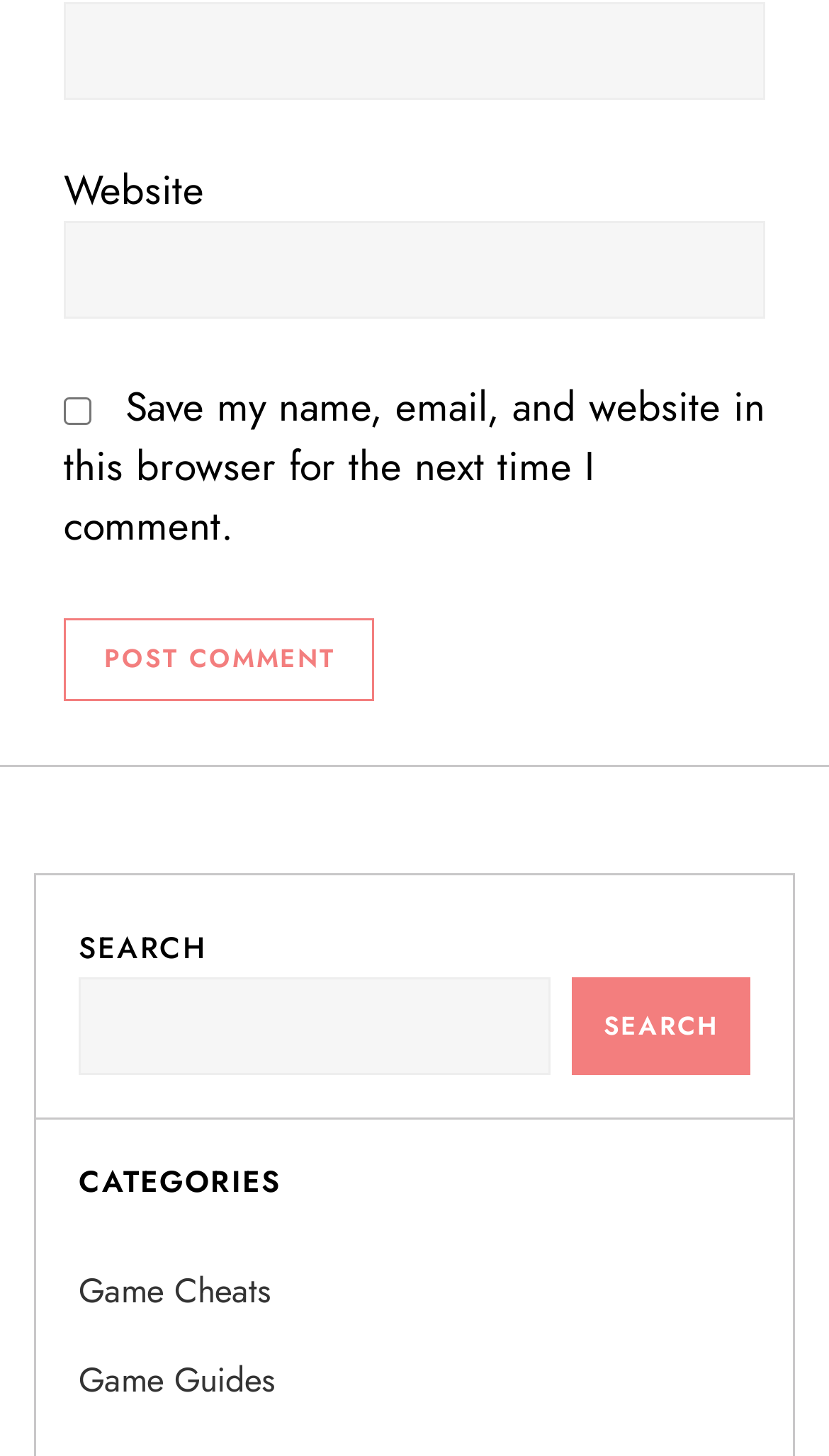Could you highlight the region that needs to be clicked to execute the instruction: "Save login information"?

[0.077, 0.273, 0.11, 0.292]